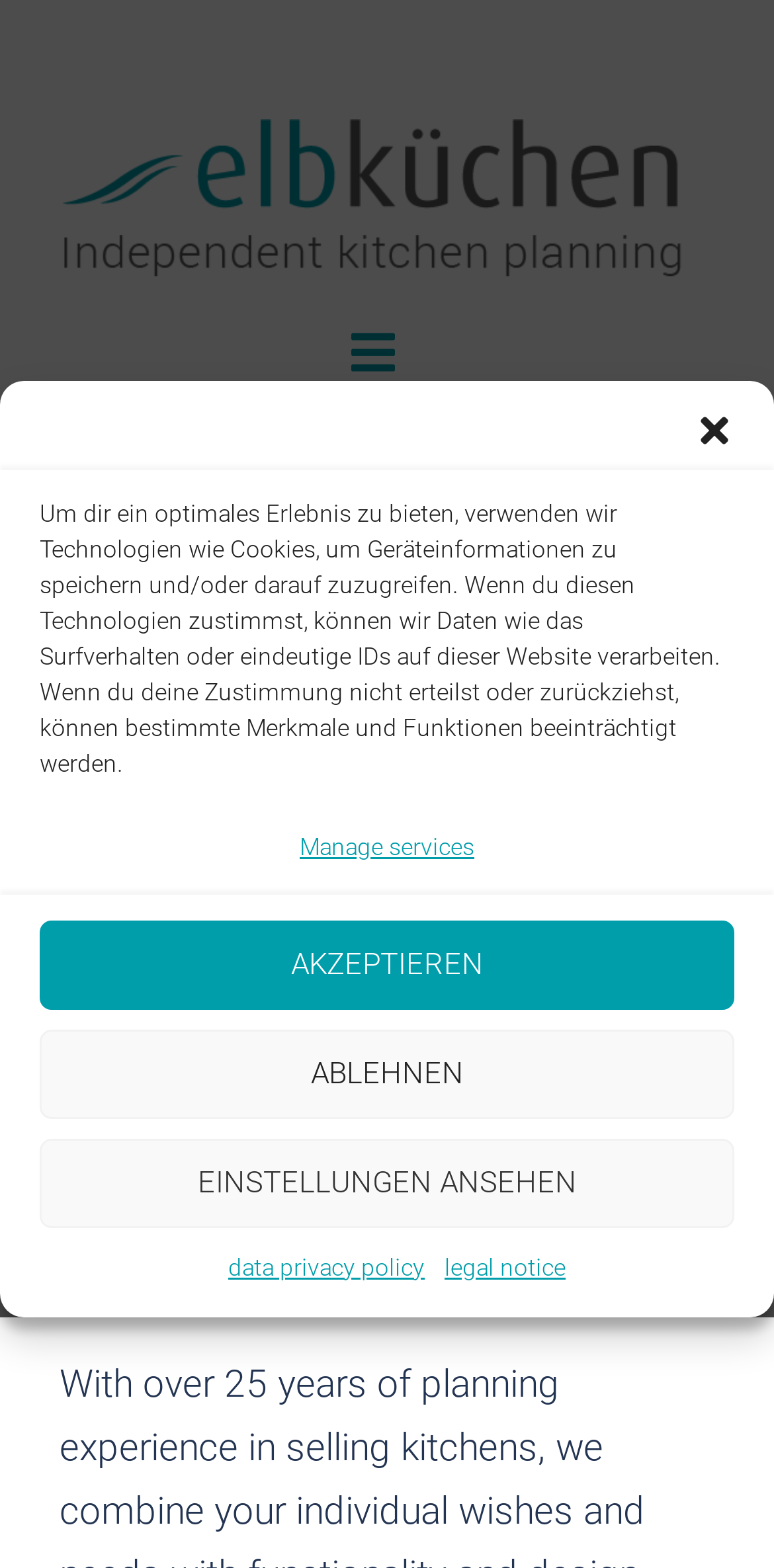Please answer the following query using a single word or phrase: 
What is the purpose of the cookie consent dialog?

To store device information